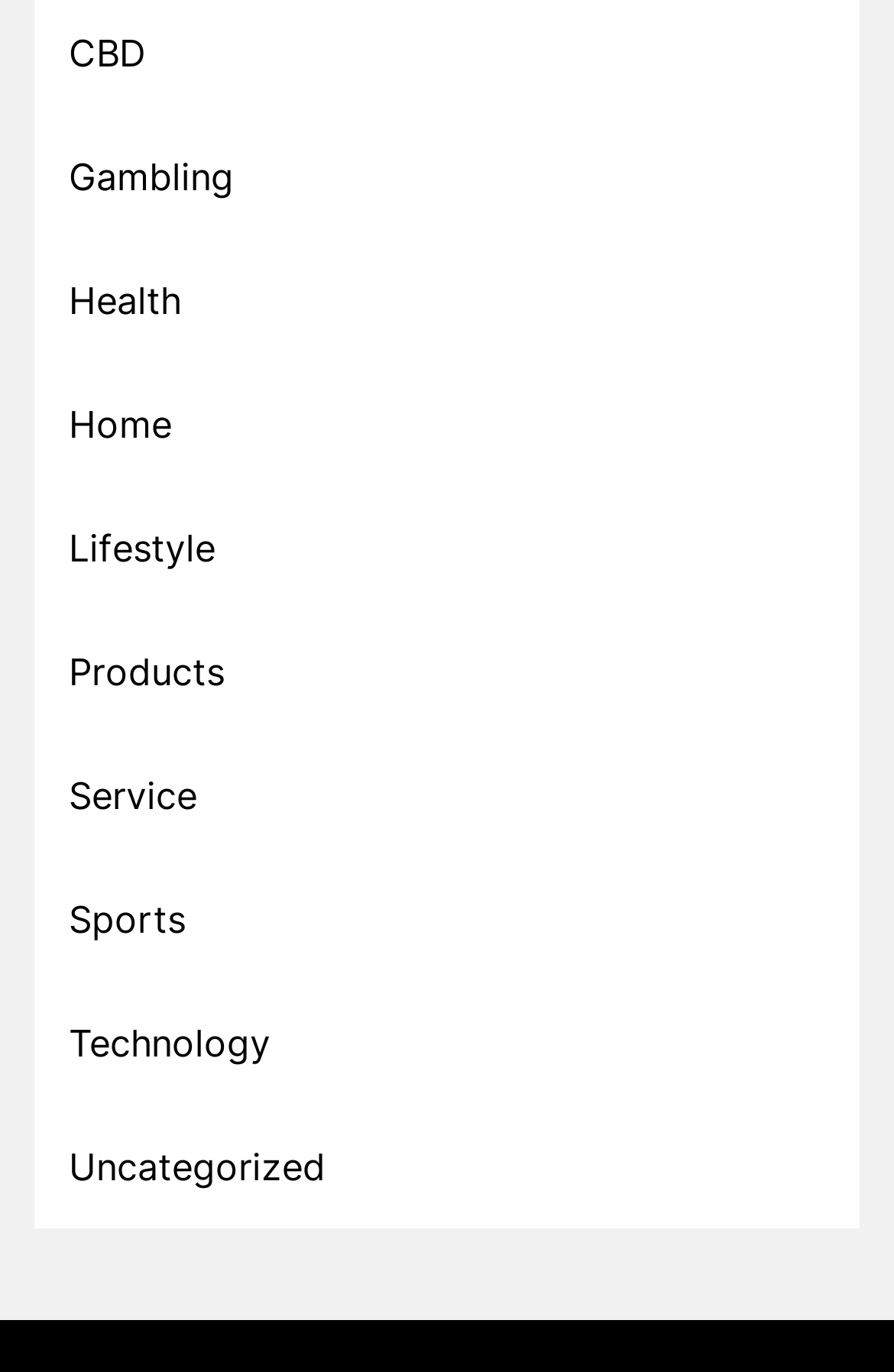Locate the bounding box coordinates of the element's region that should be clicked to carry out the following instruction: "visit Health page". The coordinates need to be four float numbers between 0 and 1, i.e., [left, top, right, bottom].

[0.077, 0.199, 0.203, 0.239]